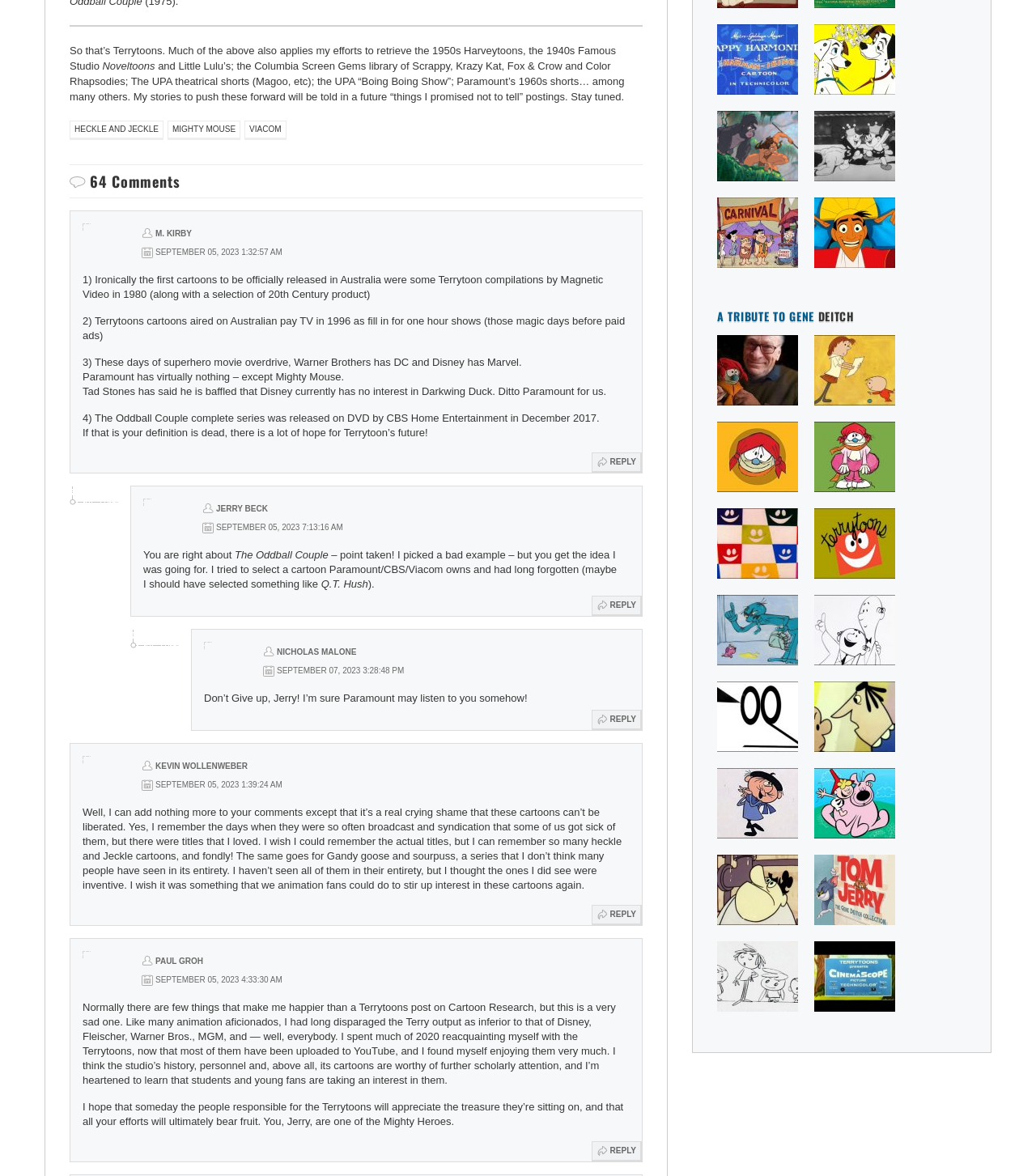How many comments are there on this blog post?
Give a detailed explanation using the information visible in the image.

The number of comments on this blog post is 64, which is indicated by the heading '64 Comments' on the webpage.